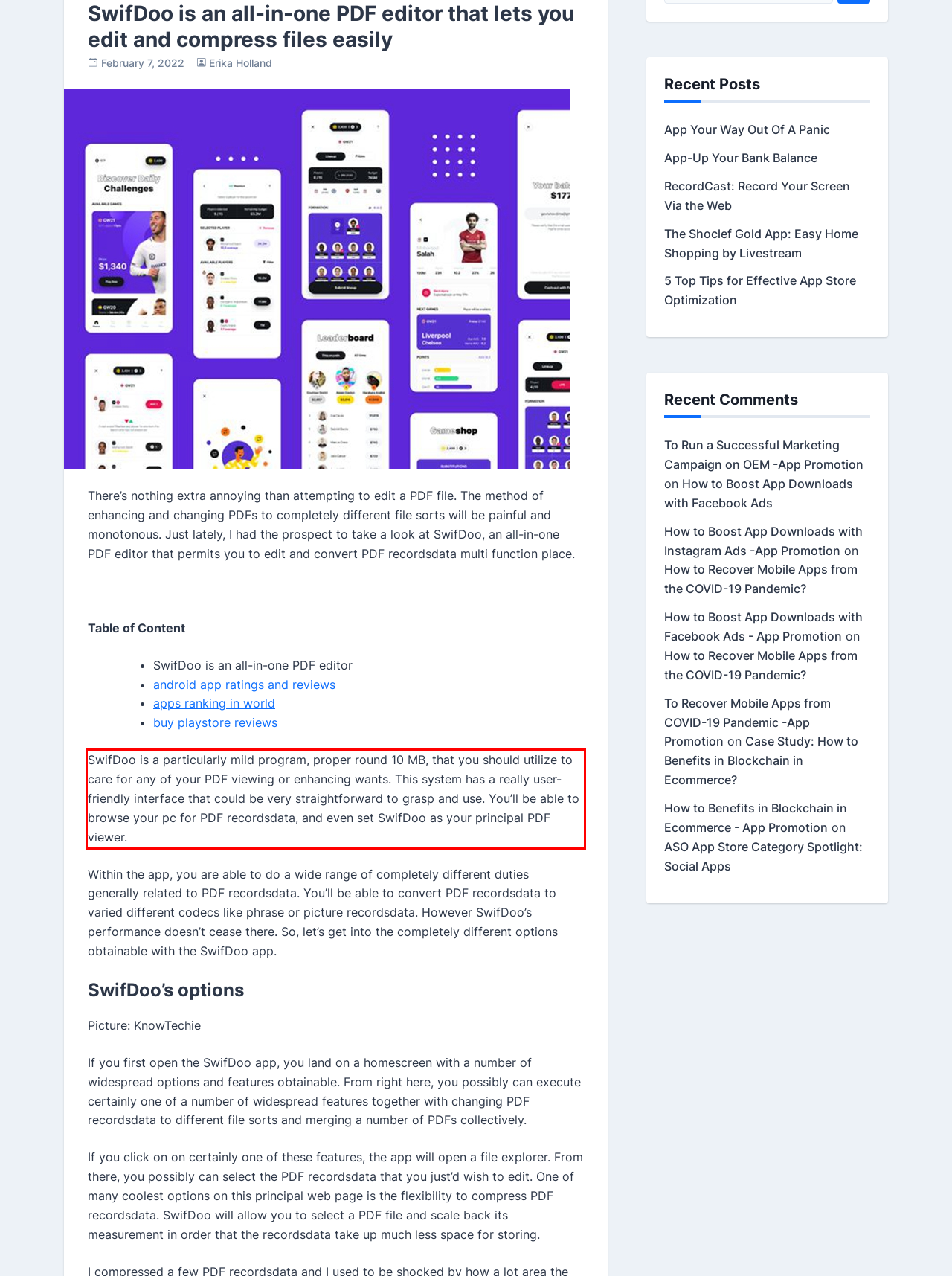Please identify the text within the red rectangular bounding box in the provided webpage screenshot.

SwifDoo is a particularly mild program, proper round 10 MB, that you should utilize to care for any of your PDF viewing or enhancing wants. This system has a really user-friendly interface that could be very straightforward to grasp and use. You’ll be able to browse your pc for PDF recordsdata, and even set SwifDoo as your principal PDF viewer.